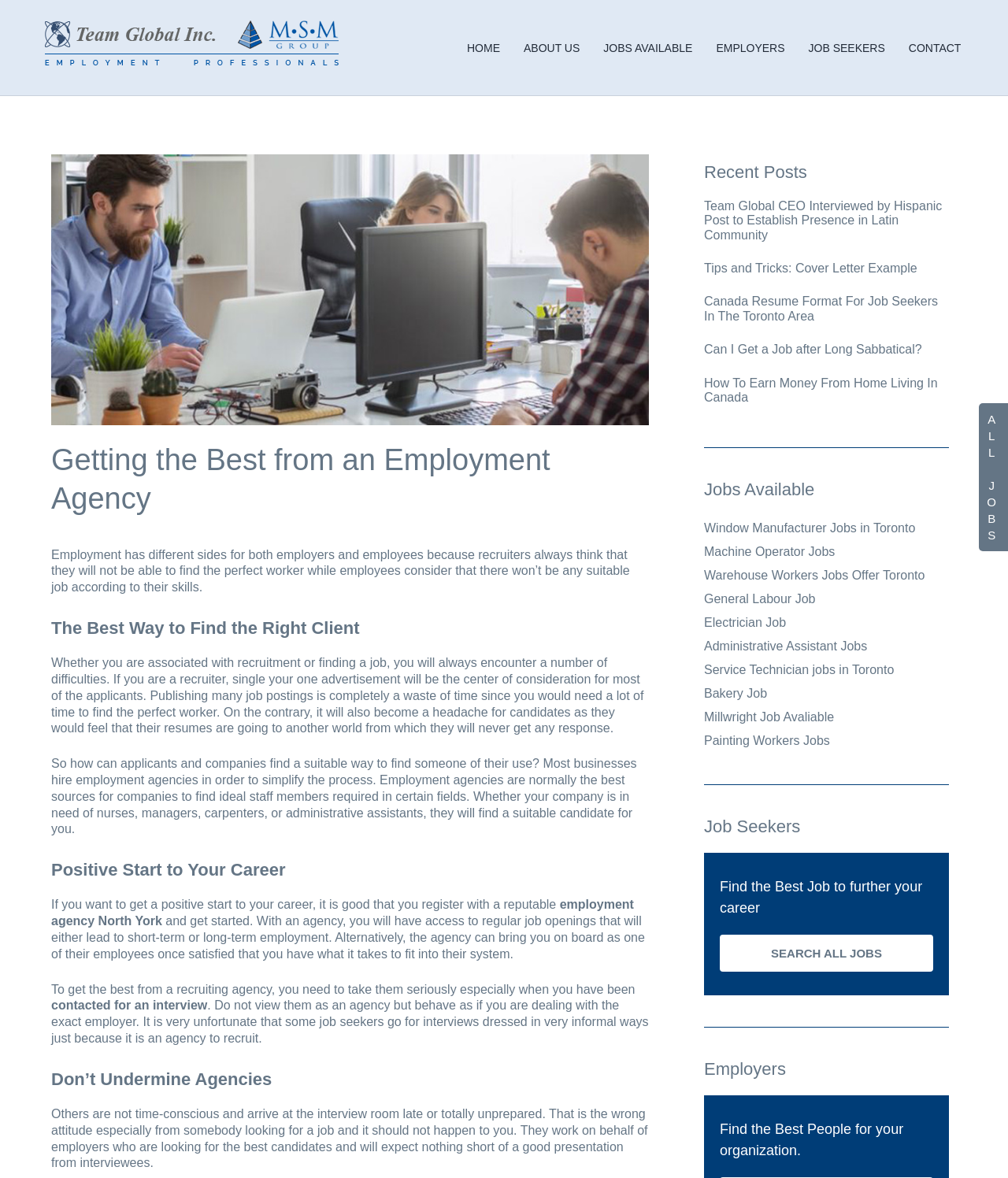Explain in detail what you observe on this webpage.

The webpage is about an employment agency, Team Global, and its services. At the top, there is a navigation menu with links to "HOME", "ABOUT US", "JOBS AVAILABLE", "EMPLOYERS", "JOB SEEKERS", and "CONTACT". Below the navigation menu, there is a large image with a heading "Getting the Best from an Employment Agency" and a brief description of the agency's services.

The main content of the webpage is divided into several sections. The first section discusses the challenges of finding the right job or candidate and how employment agencies can help simplify the process. The second section, "Positive Start to Your Career", advises job seekers to register with a reputable employment agency to access regular job openings.

The webpage also features a section with recent posts, including articles with links to "Team Global CEO Interviewed by Hispanic Post to Establish Presence in Latin Community", "Tips and Tricks: Cover Letter Example", and more. Below this section, there is a list of available jobs, including "Window Manufacturer Jobs in Toronto", "Machine Operator Jobs", and "Administrative Assistant Jobs", among others.

On the right side of the webpage, there are two sections: "Job Seekers" and "Employers". The "Job Seekers" section has a heading and a brief description, followed by a link to "SEARCH ALL JOBS". The "Employers" section also has a heading and a brief description.

At the bottom of the webpage, there are two links: "J O B S" and "A L L J O B S", with the letters "S" and "J", "O" highlighted in a larger font size.